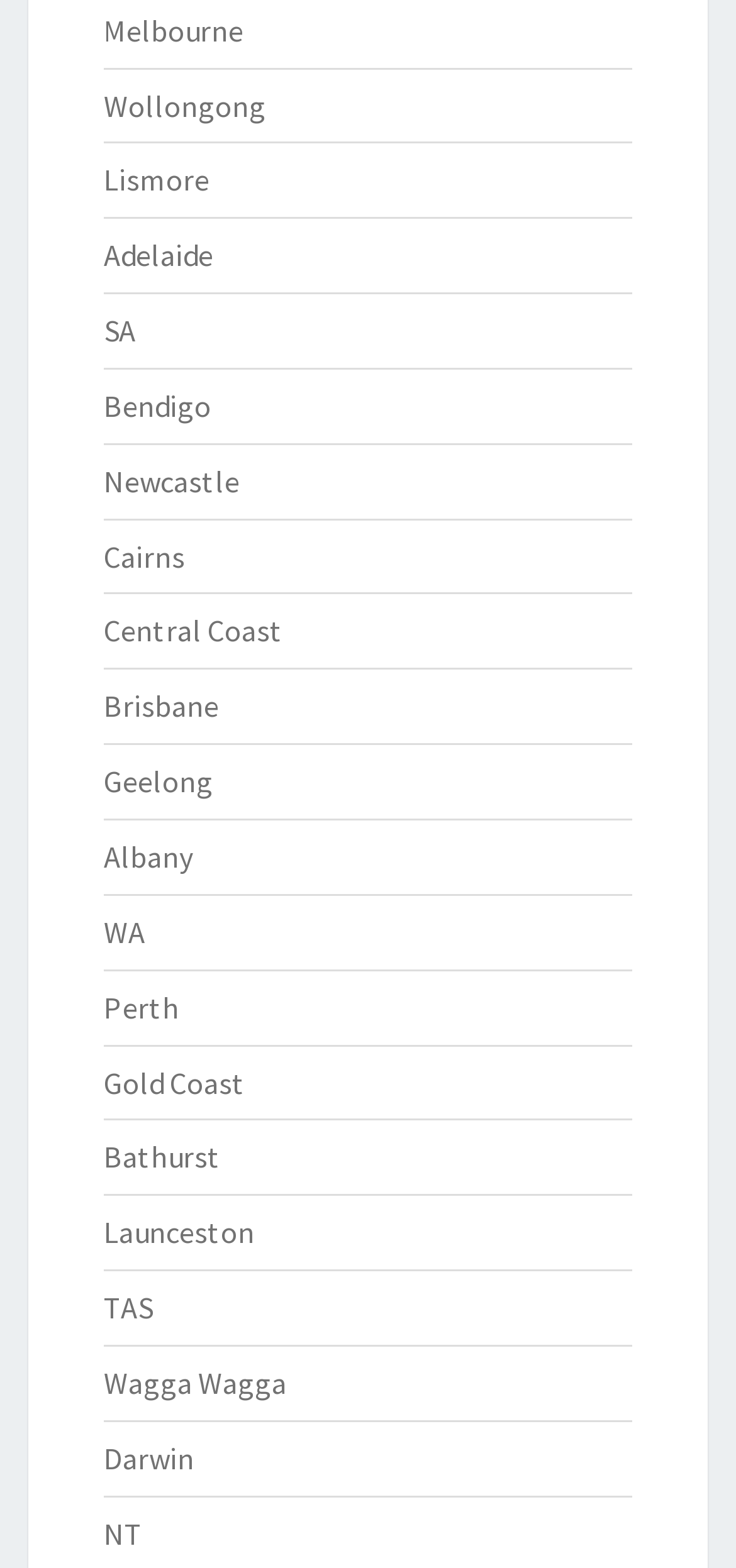Please specify the bounding box coordinates of the clickable region to carry out the following instruction: "visit Adelaide". The coordinates should be four float numbers between 0 and 1, in the format [left, top, right, bottom].

[0.141, 0.151, 0.29, 0.175]